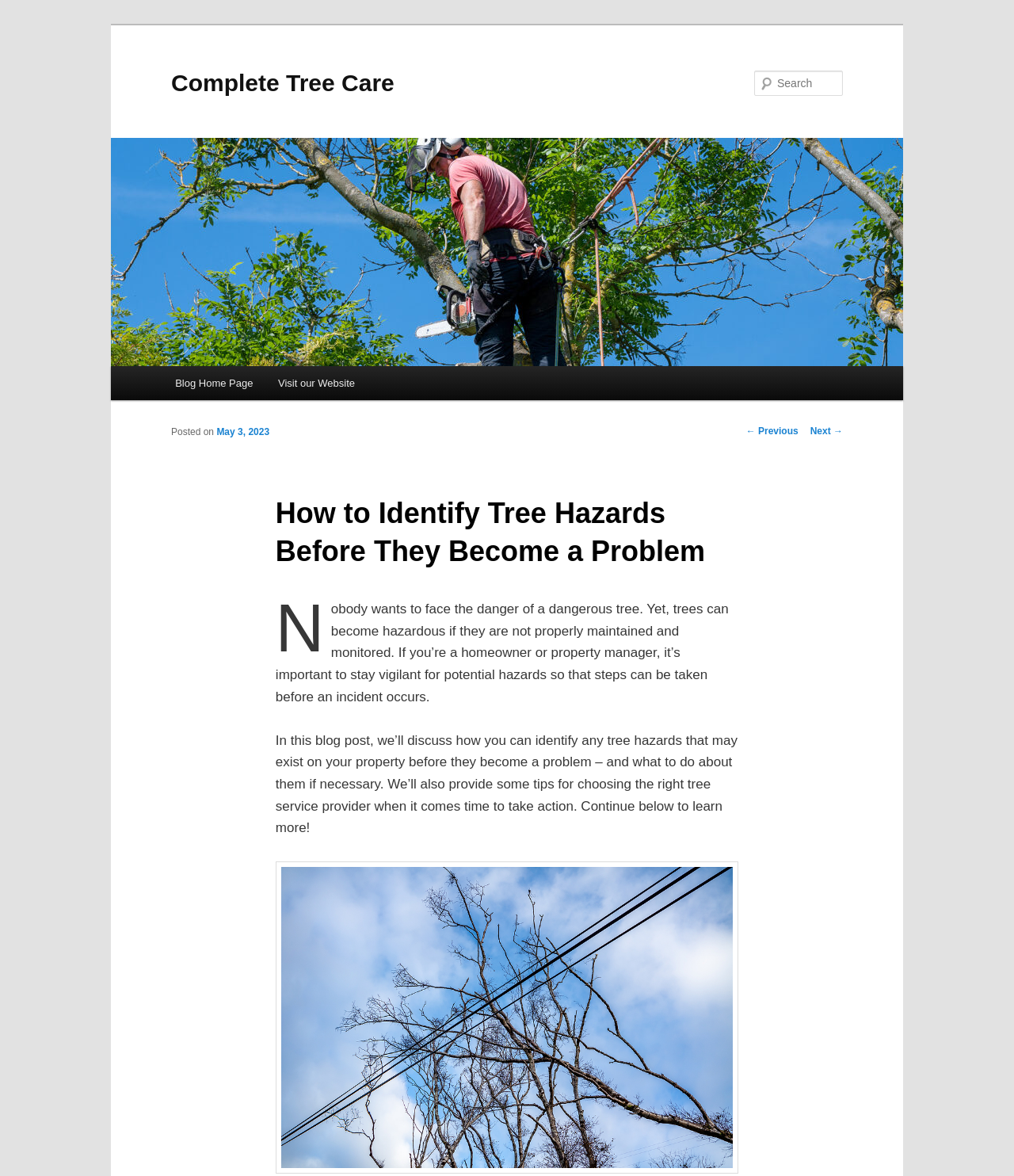What is the topic of the blog post?
Refer to the image and provide a one-word or short phrase answer.

Tree Hazards